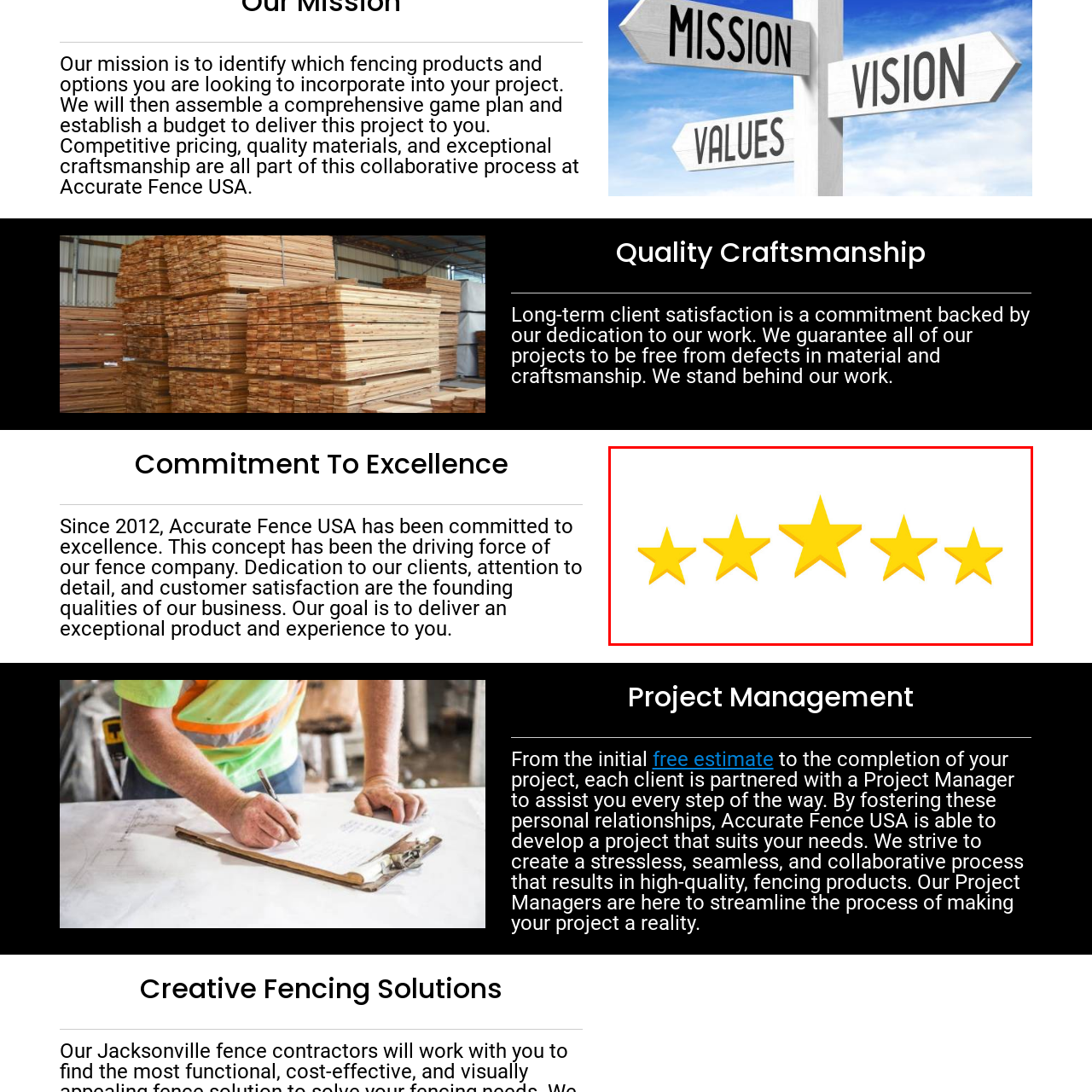Look at the image enclosed within the red outline and answer the question with a single word or phrase:
What is the company's goal according to the image?

High standards